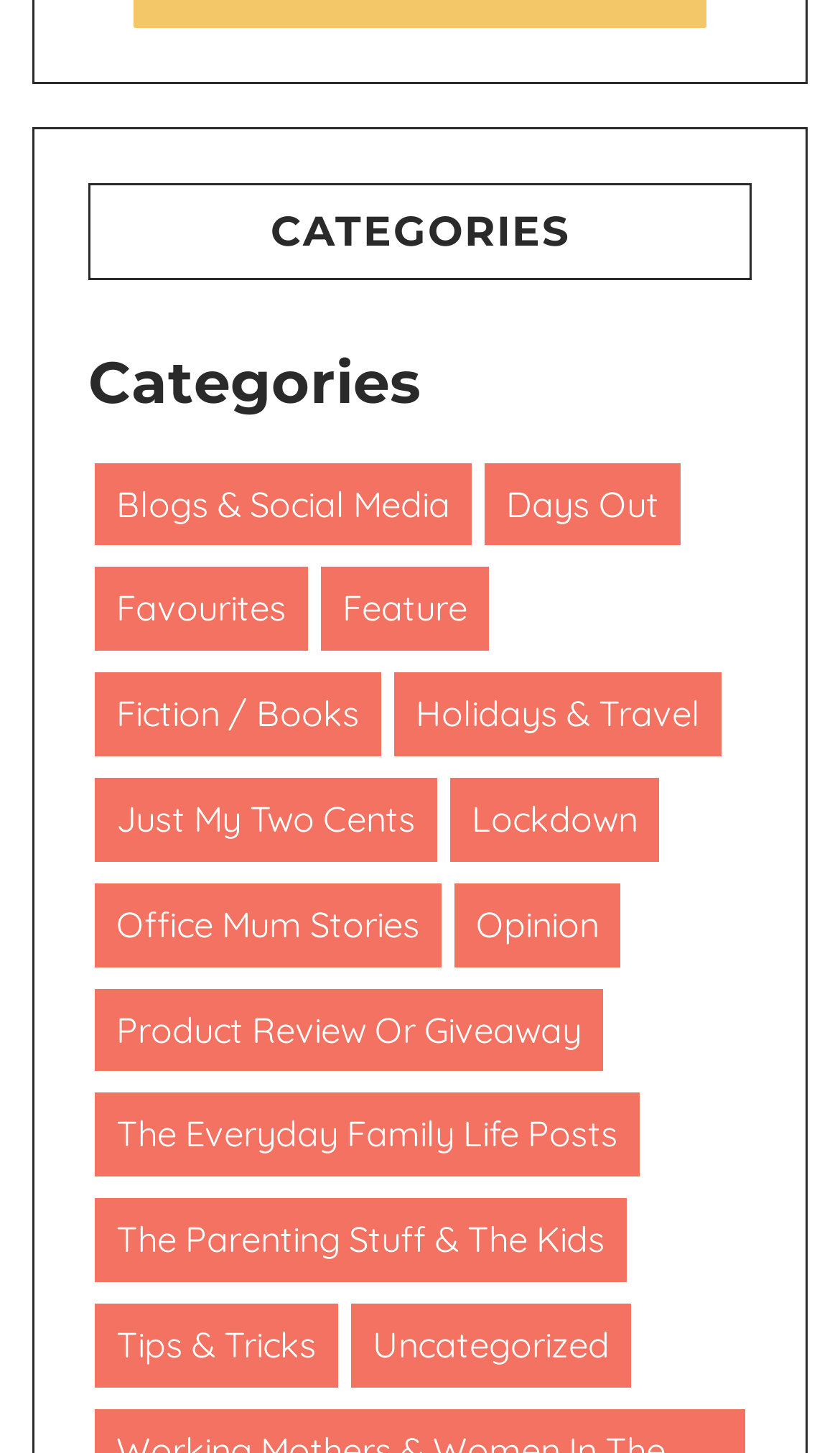Identify the bounding box coordinates of the clickable section necessary to follow the following instruction: "Check out Working Mothers & Women In The Workplace". The coordinates should be presented as four float numbers from 0 to 1, i.e., [left, top, right, bottom].

[0.113, 0.736, 0.887, 0.836]